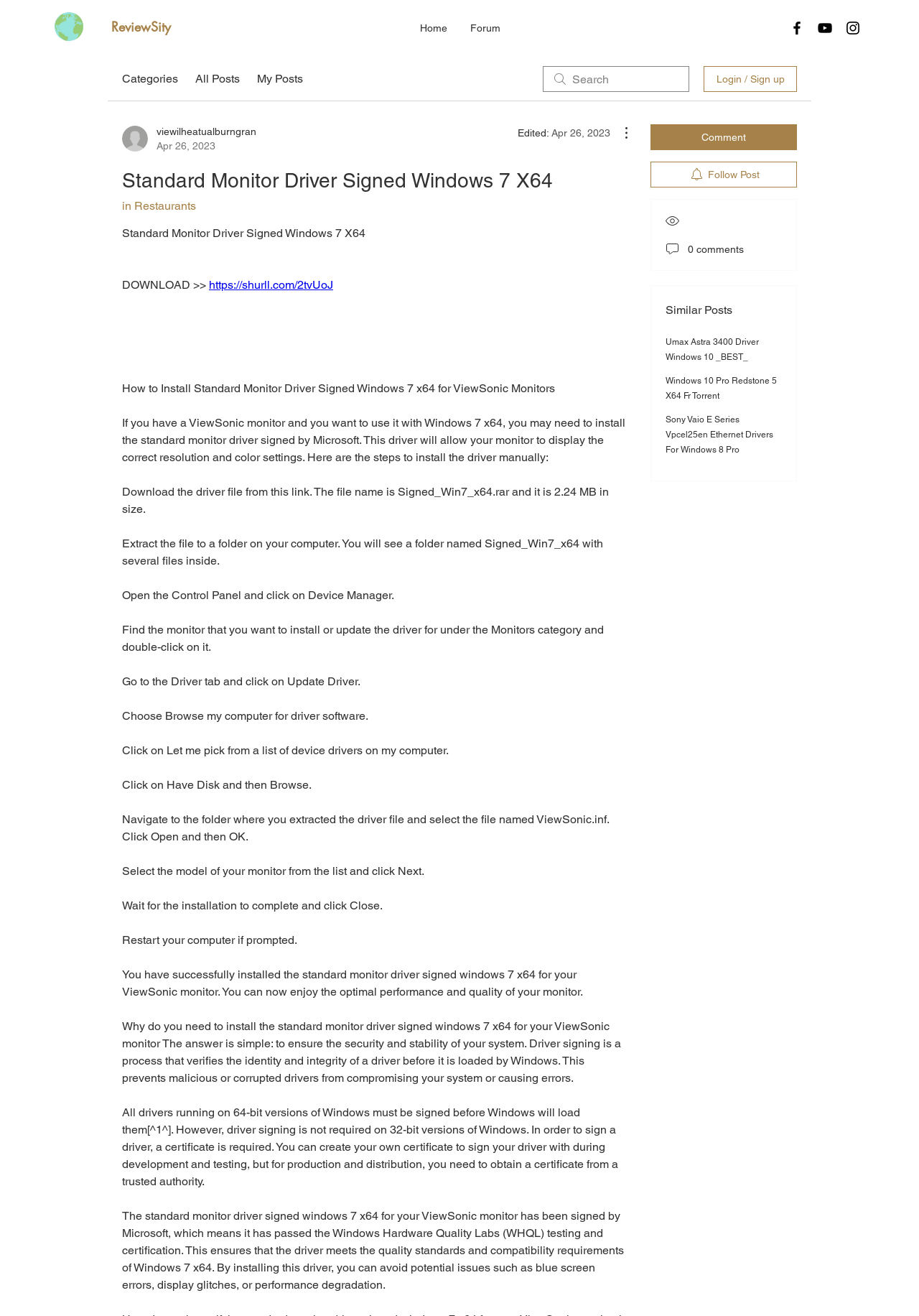Given the element description "Terms And Conditions" in the screenshot, predict the bounding box coordinates of that UI element.

None